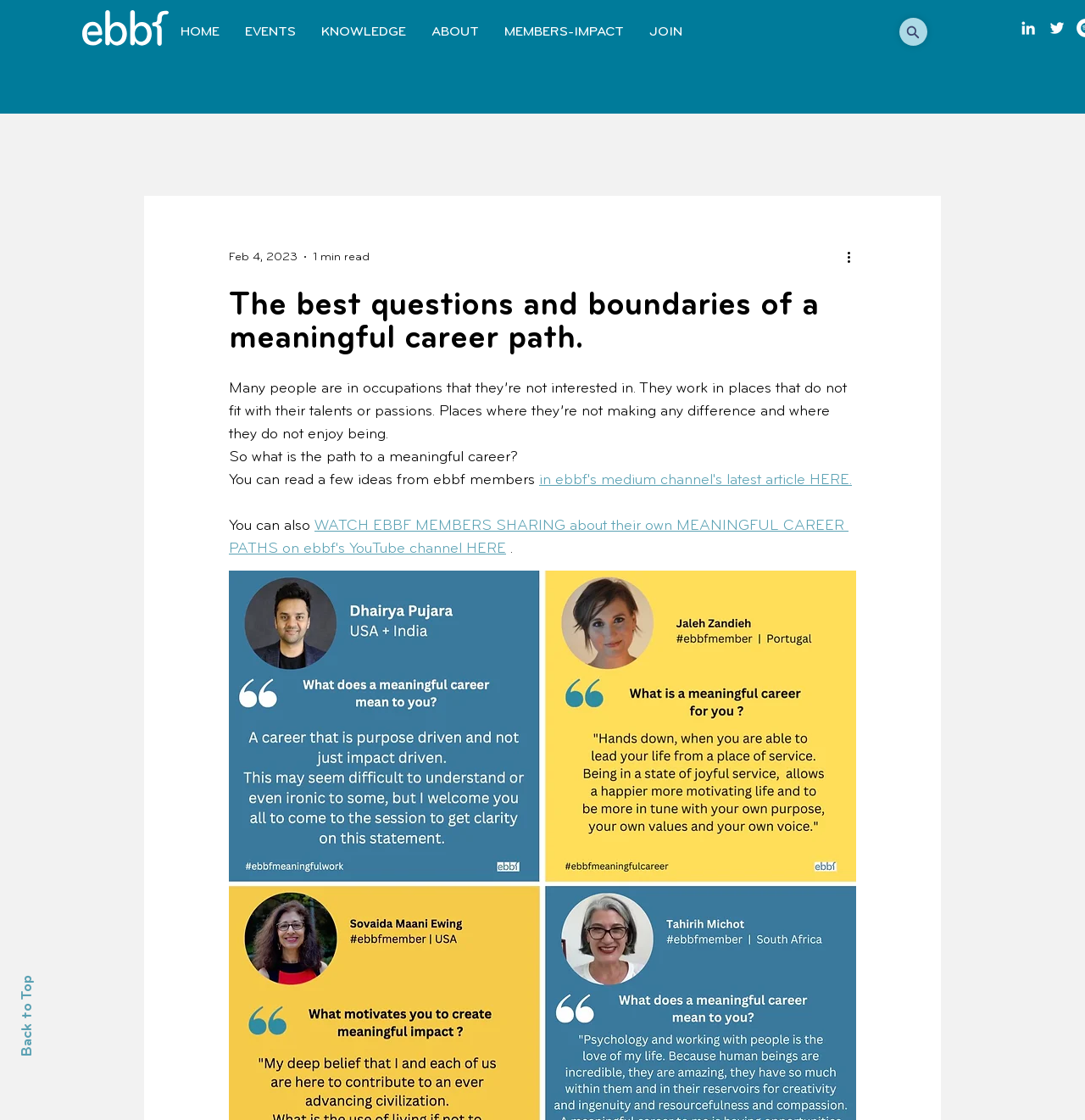Based on the element description: "HOME", identify the UI element and provide its bounding box coordinates. Use four float numbers between 0 and 1, [left, top, right, bottom].

[0.155, 0.011, 0.214, 0.047]